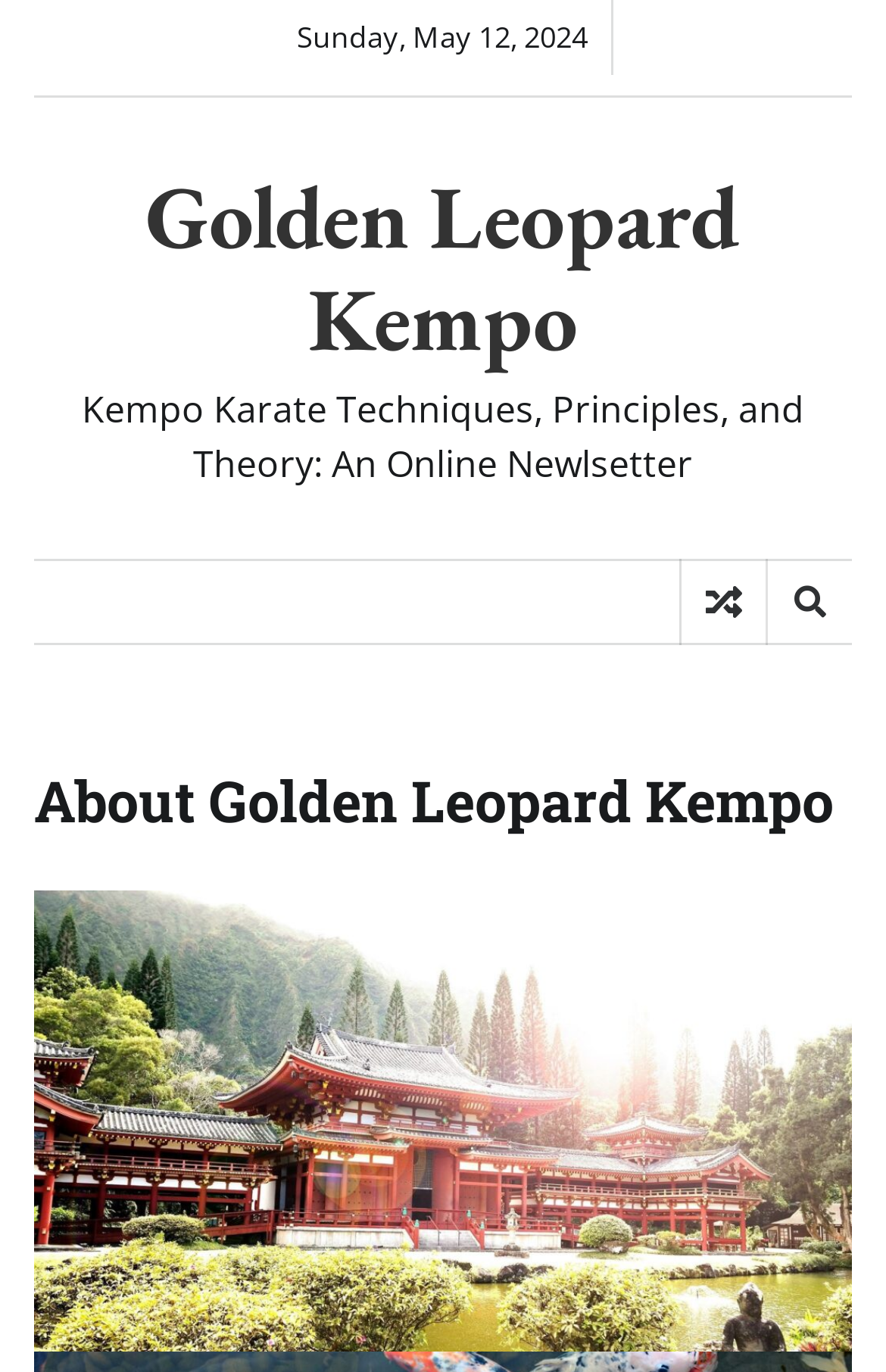Please analyze the image and give a detailed answer to the question:
What is the date displayed on the webpage?

I found the date 'Sunday, May 12, 2024' displayed on the webpage, which is located at the top section of the page, indicated by the bounding box coordinates [0.335, 0.012, 0.663, 0.041].